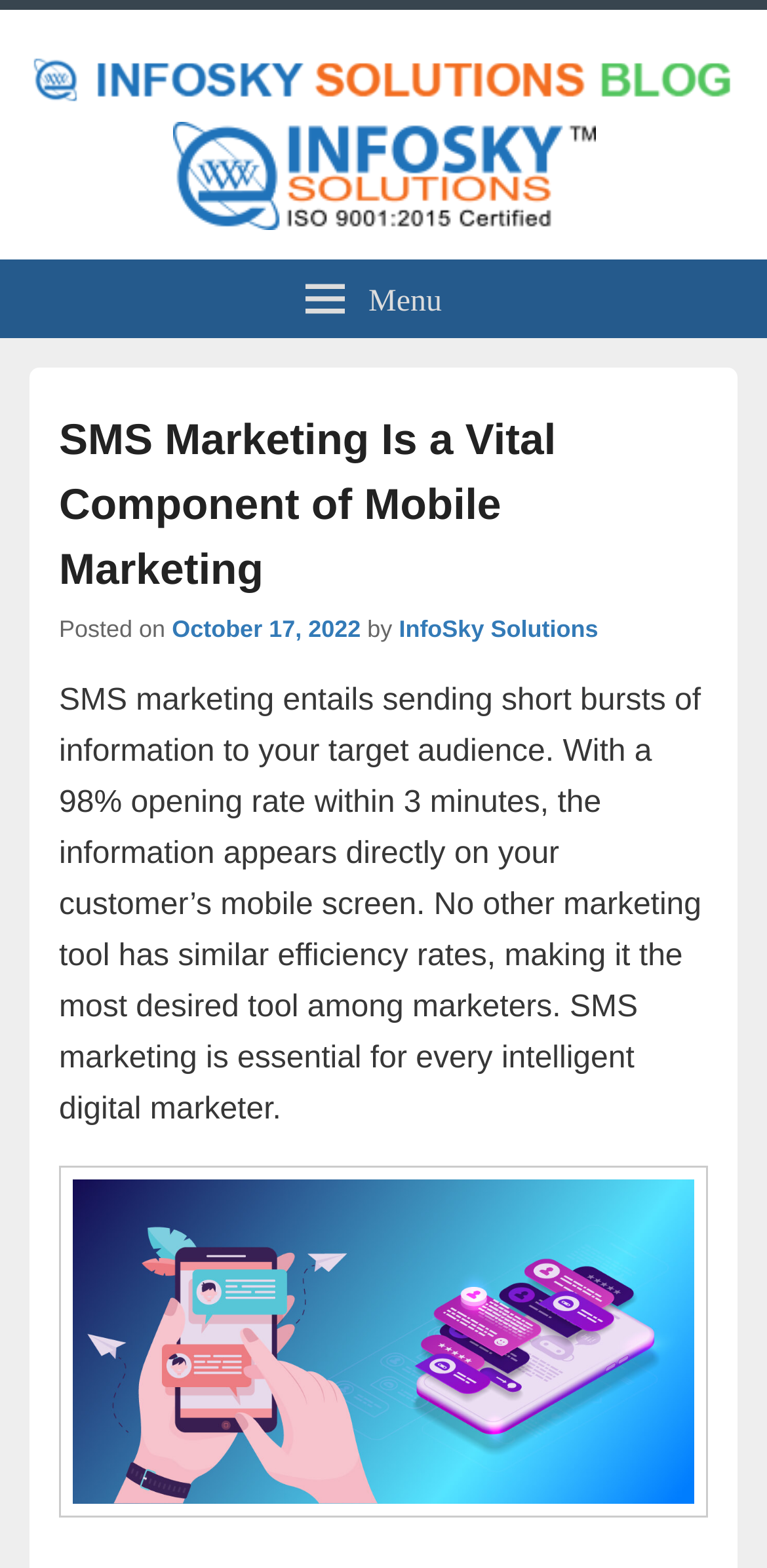Please determine the bounding box of the UI element that matches this description: InfoSky Solutions. The coordinates should be given as (top-left x, top-left y, bottom-right x, bottom-right y), with all values between 0 and 1.

[0.52, 0.393, 0.78, 0.411]